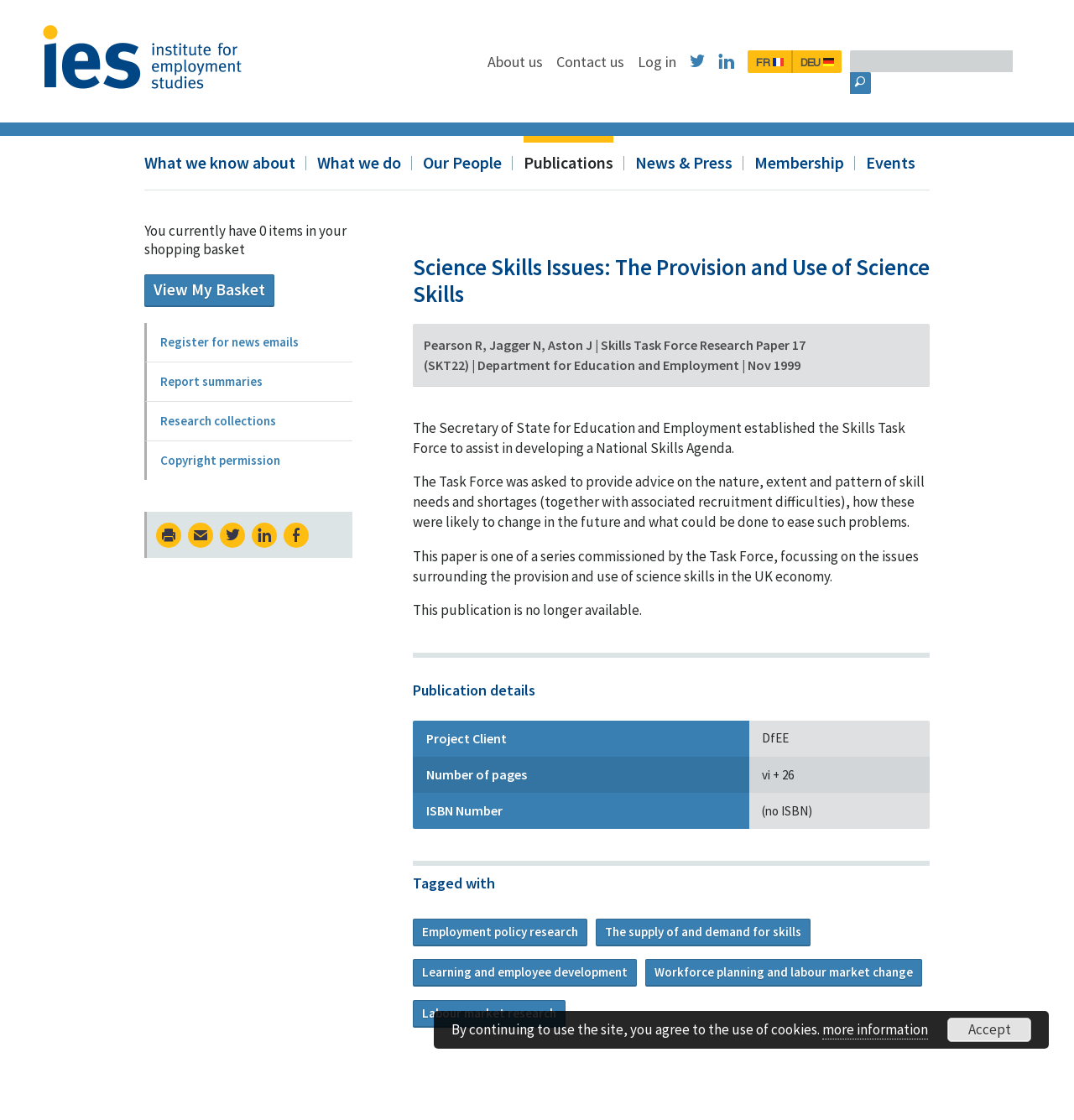Locate the bounding box coordinates of the region to be clicked to comply with the following instruction: "Go to About us page". The coordinates must be four float numbers between 0 and 1, in the form [left, top, right, bottom].

[0.535, 0.046, 0.586, 0.064]